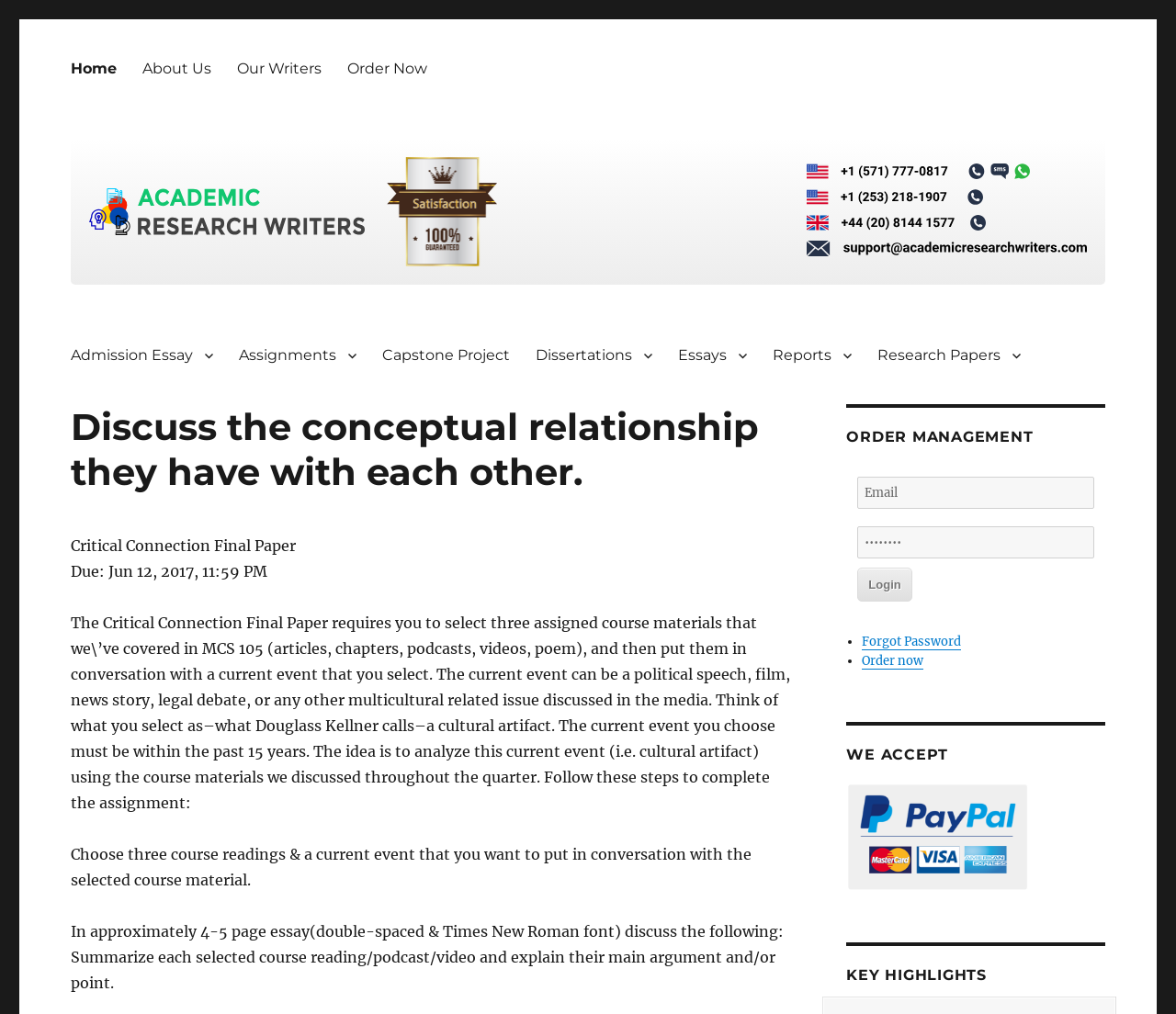Provide the bounding box coordinates of the HTML element described by the text: "alt="Best research writing services"".

[0.076, 0.198, 0.31, 0.216]